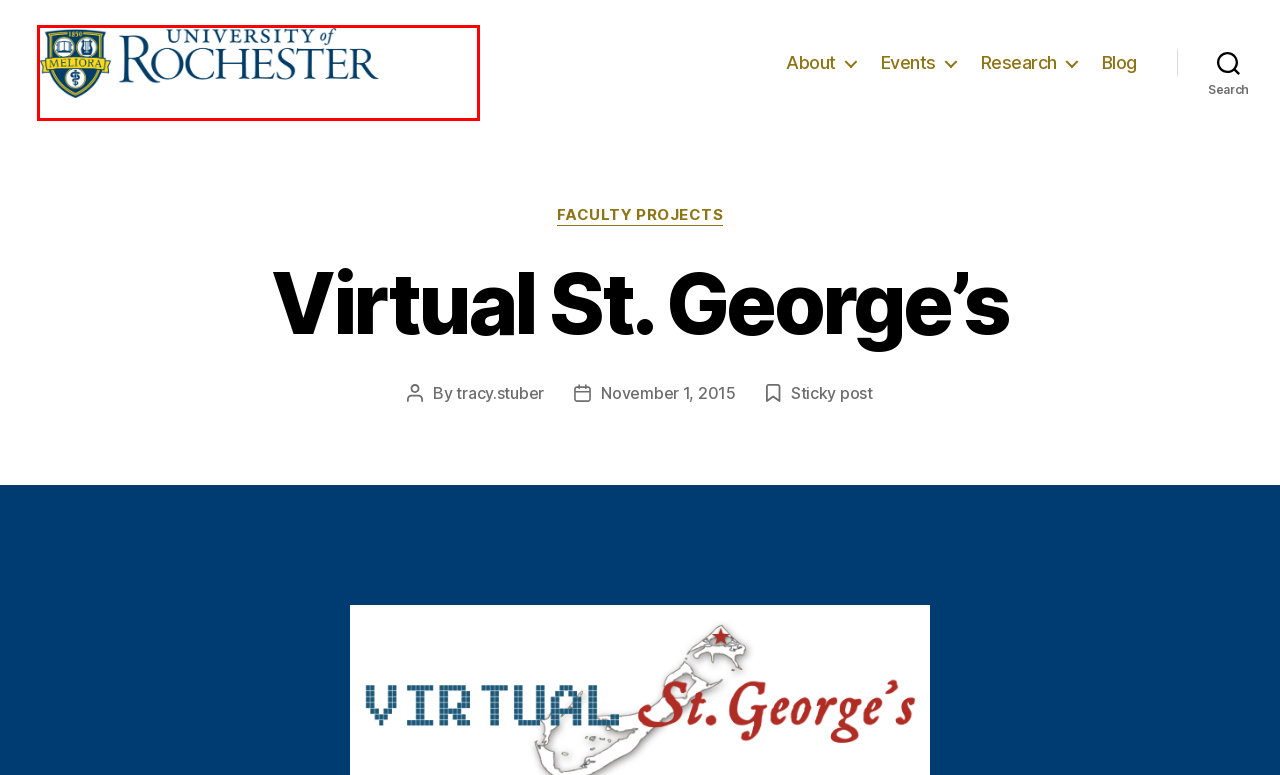You have a screenshot of a webpage with a red bounding box around a UI element. Determine which webpage description best matches the new webpage that results from clicking the element in the bounding box. Here are the candidates:
A. Mellon Foundation Graduate Program in the Digital Humanities – University of Rochester
B. tracy.stuber – Andrew W. Mellon Digital Humanities Fellows
C. Visiting Scholars – Andrew W. Mellon Digital Humanities Fellows
D. Research – Andrew W. Mellon Digital Humanities Fellows
E. About – Andrew W. Mellon Digital Humanities Fellows
F. Events – Andrew W. Mellon Digital Humanities Fellows
G. Blog – Andrew W. Mellon Digital Humanities Fellows
H. William Blake Archive – Andrew W. Mellon Digital Humanities Fellows

A